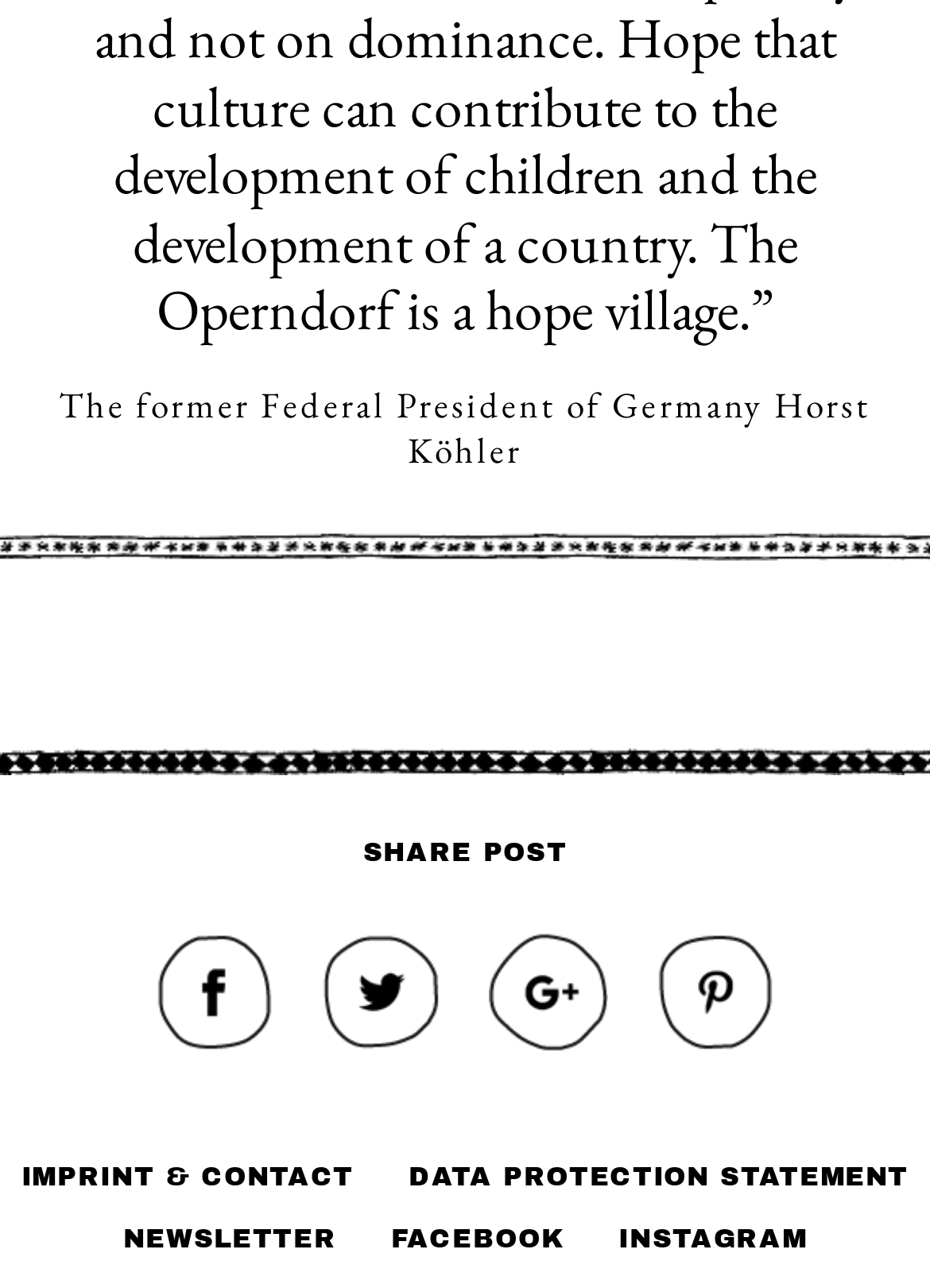Identify the bounding box coordinates of the clickable region required to complete the instruction: "Read the DATA PROTECTION STATEMENT". The coordinates should be given as four float numbers within the range of 0 and 1, i.e., [left, top, right, bottom].

[0.439, 0.902, 0.977, 0.924]